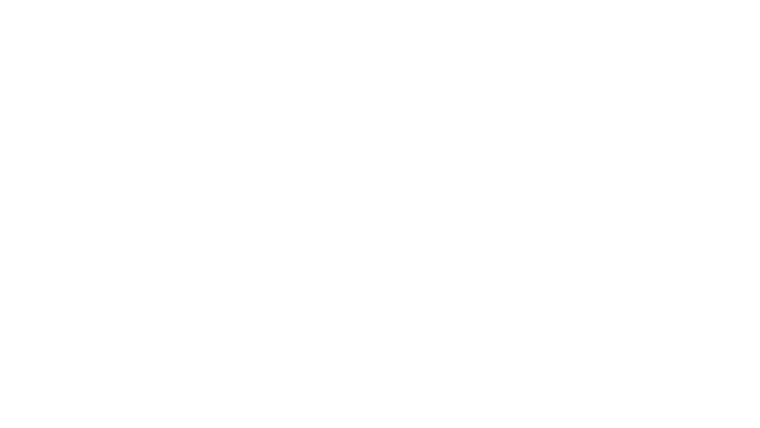Elaborate on the contents of the image in a comprehensive manner.

This image illustrates a detailed 3D model of the Xiaoqiang Robot, prominently displayed within the rviz visualization tool. The Xiaoqiang ROS tutorial emphasizes the importance of visualizing the robot's current pose in real-time, making it a essential feature for users interested in robotic applications. The model is central to the tutorial's description of how roslaunch xiaoqiang_udrf display.launch enables users to interactively view their robotic configurations. Users are encouraged to connect the Xiaoqiang host to a monitor and keyboard for optimal experience, as this interface facilitates the operational setup and management of the robot’s display functions. The image serves as a visual reference for understanding the system’s capabilities in a graphical context.